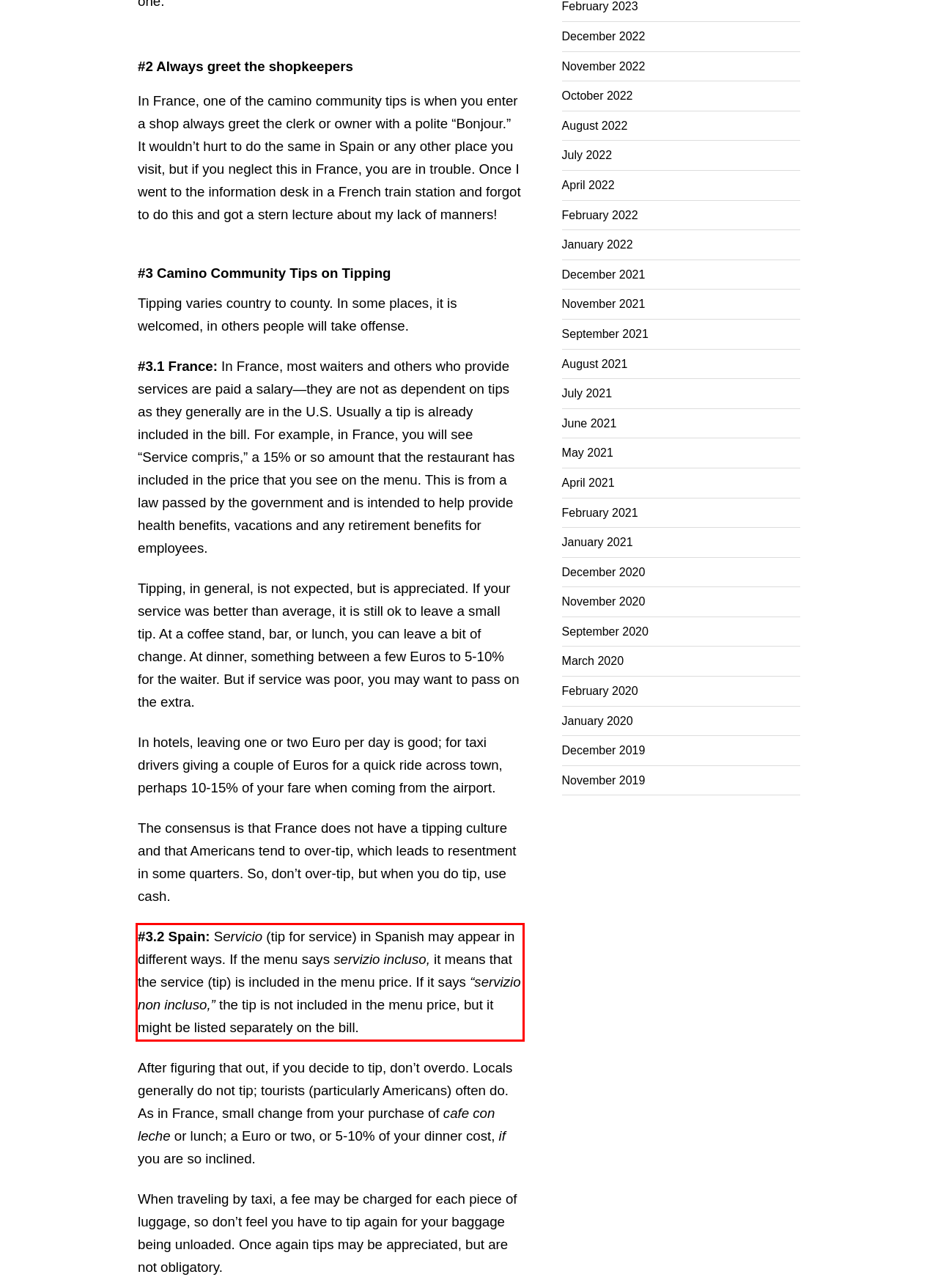The screenshot you have been given contains a UI element surrounded by a red rectangle. Use OCR to read and extract the text inside this red rectangle.

#3.2 Spain: Servicio (tip for service) in Spanish may appear in different ways. If the menu says servizio incluso, it means that the service (tip) is included in the menu price. If it says “servizio non incluso,” the tip is not included in the menu price, but it might be listed separately on the bill.